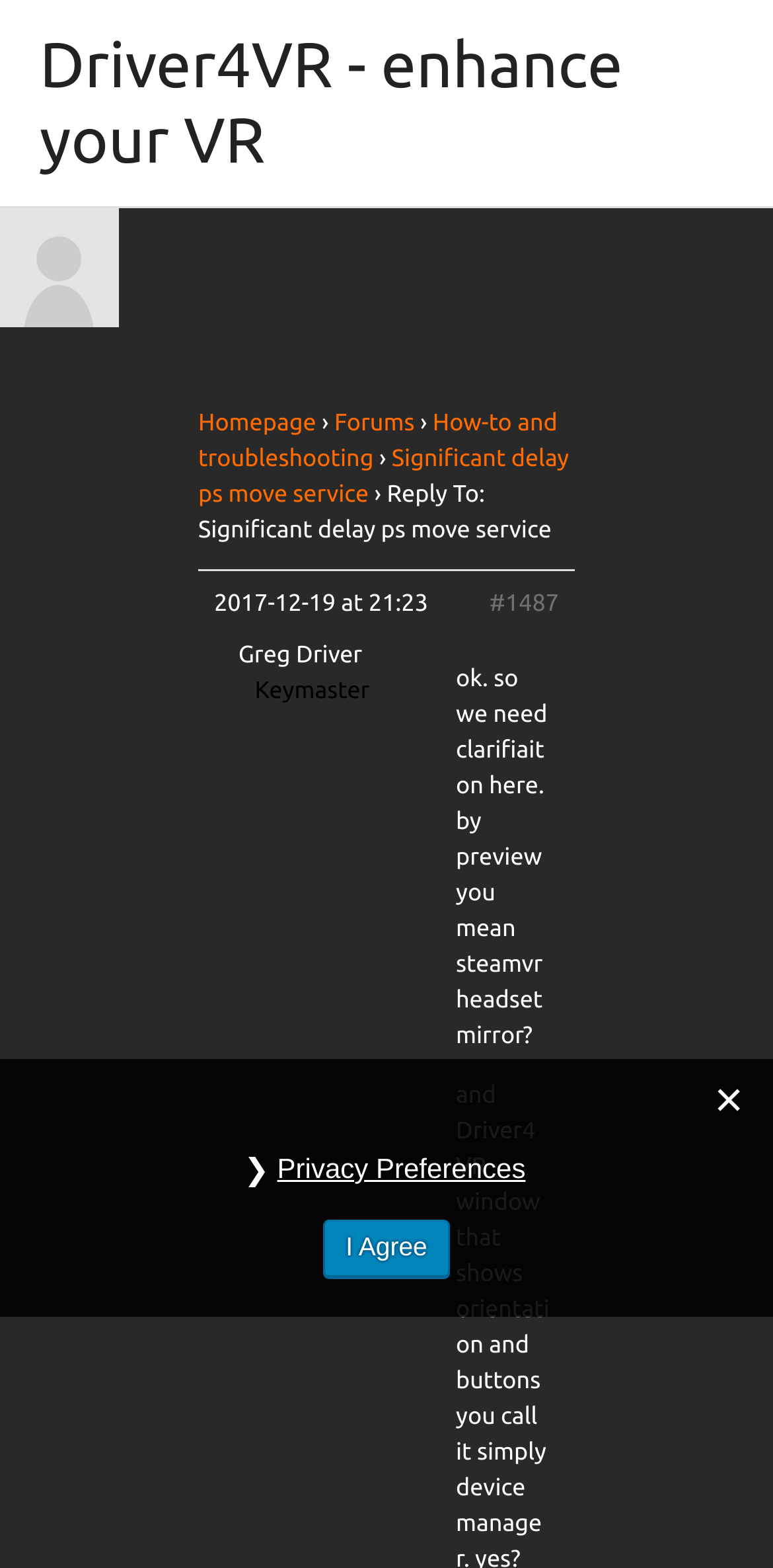Find the bounding box coordinates of the clickable area required to complete the following action: "read about border guards revealing offenders".

None